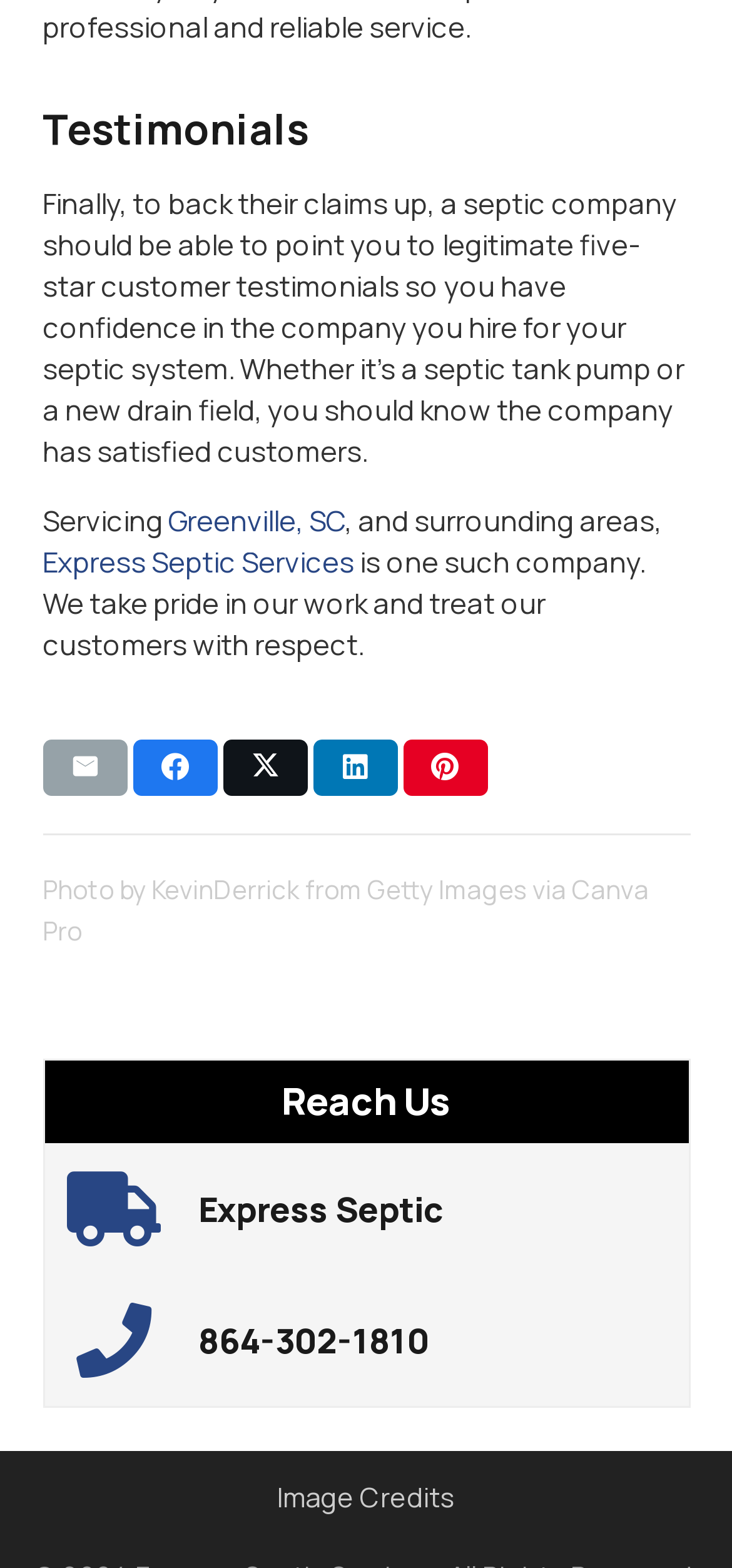Pinpoint the bounding box coordinates of the clickable element needed to complete the instruction: "read recent posts". The coordinates should be provided as four float numbers between 0 and 1: [left, top, right, bottom].

None